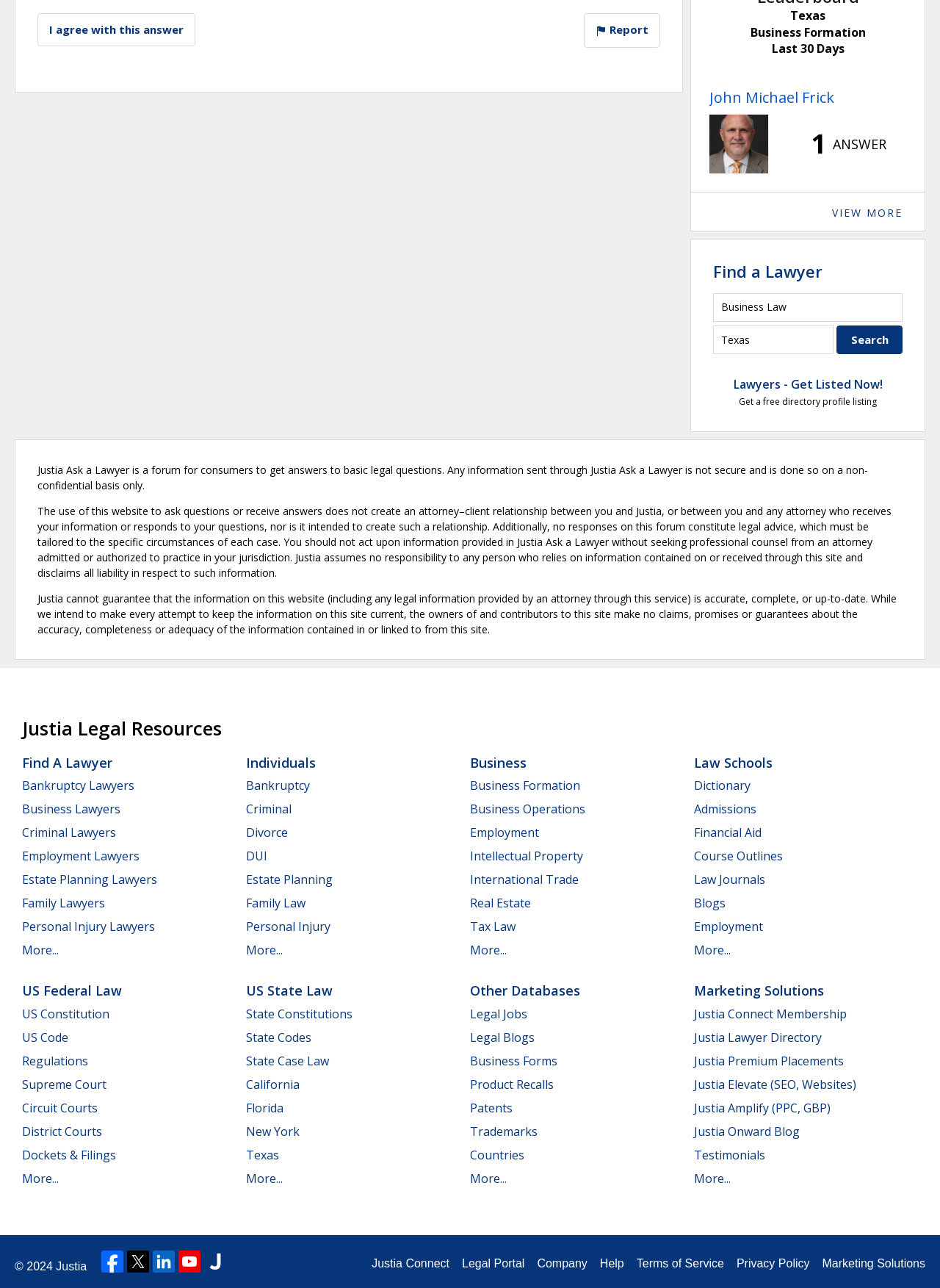Please examine the image and provide a detailed answer to the question: How many links are there under 'Justia Legal Resources'?

By counting the links under the 'Justia Legal Resources' section, I found 11 links, including 'Find A Lawyer', 'Bankruptcy Lawyers', 'Business Lawyers', and so on.